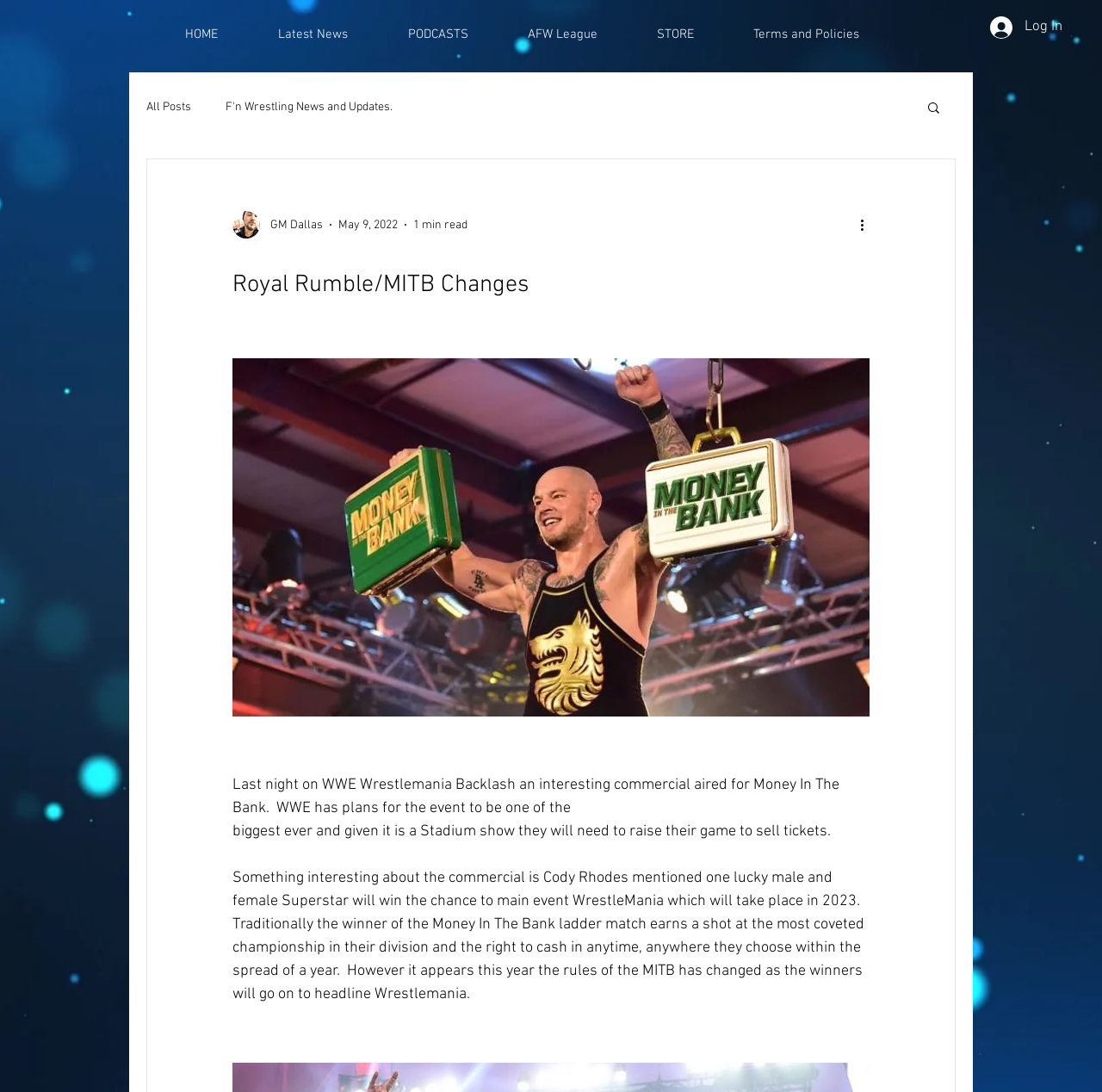Pinpoint the bounding box coordinates for the area that should be clicked to perform the following instruction: "Read the latest news".

[0.225, 0.016, 0.343, 0.047]